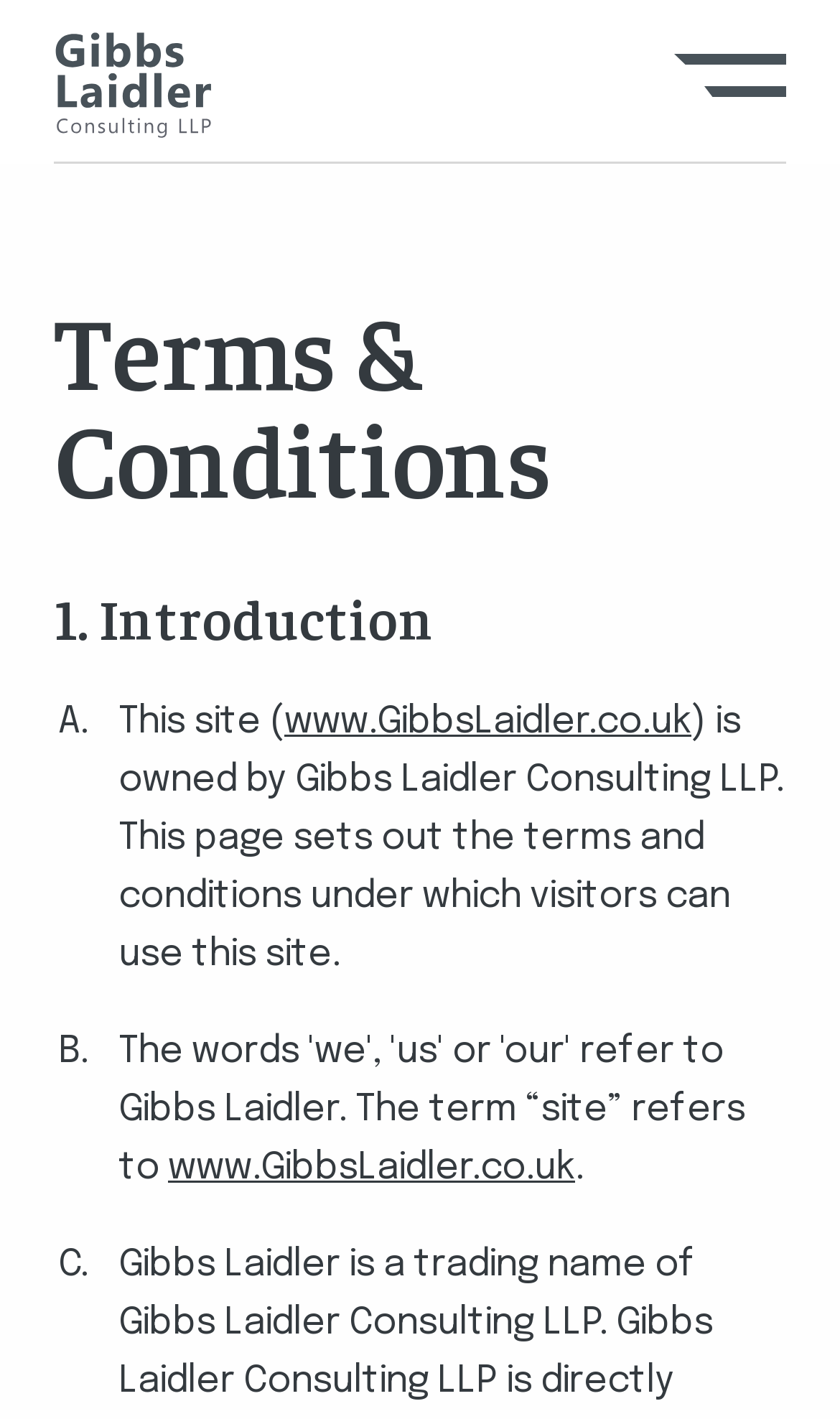What is the URL of the website mentioned in the Terms and Conditions?
Refer to the image and give a detailed response to the question.

The URL is mentioned twice in the Terms and Conditions section, as a link, and can be found in the text 'This site (www.GibbsLaidler.co.uk) is owned by Gibbs Laidler Consulting LLP.'